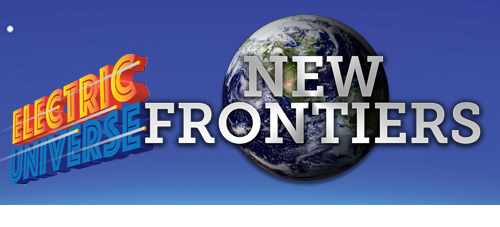Reply to the question with a single word or phrase:
What does the phrase 'NEW FRONTIERS' suggest?

Journey into uncharted territories